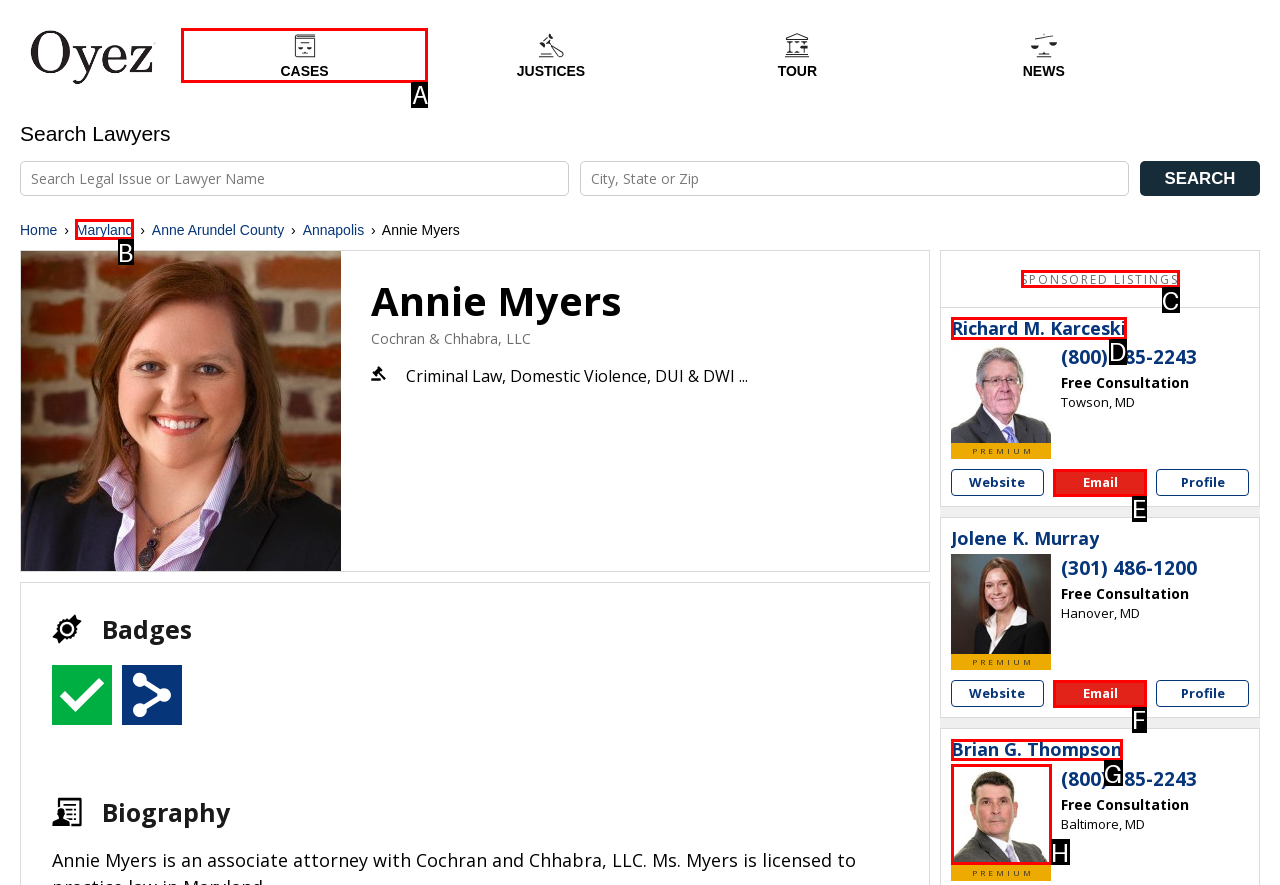Select the appropriate bounding box to fulfill the task: Click on CASES Respond with the corresponding letter from the choices provided.

A